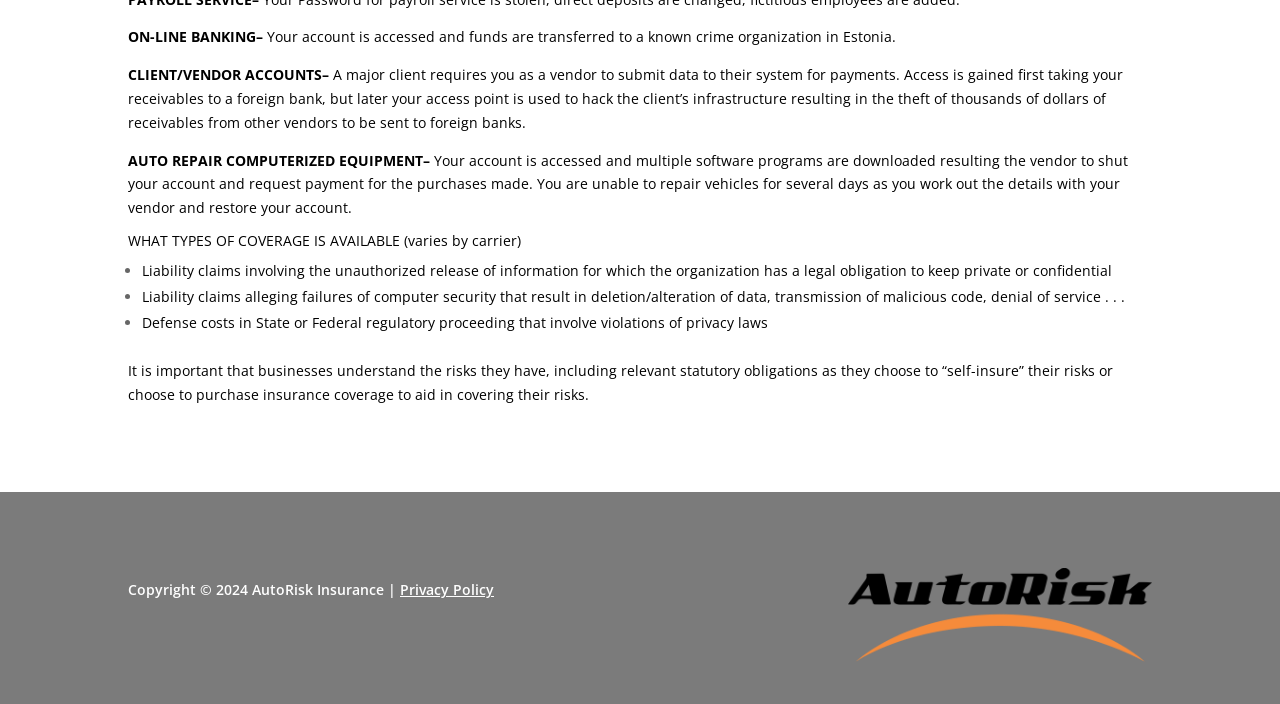Look at the image and answer the question in detail:
What is the purpose of the 'WHAT TYPES OF COVERAGE IS AVAILABLE' section?

The 'WHAT TYPES OF COVERAGE IS AVAILABLE' section appears to list different types of coverage available, including liability claims involving unauthorized release of information, failures of computer security, and defense costs in regulatory proceedings.